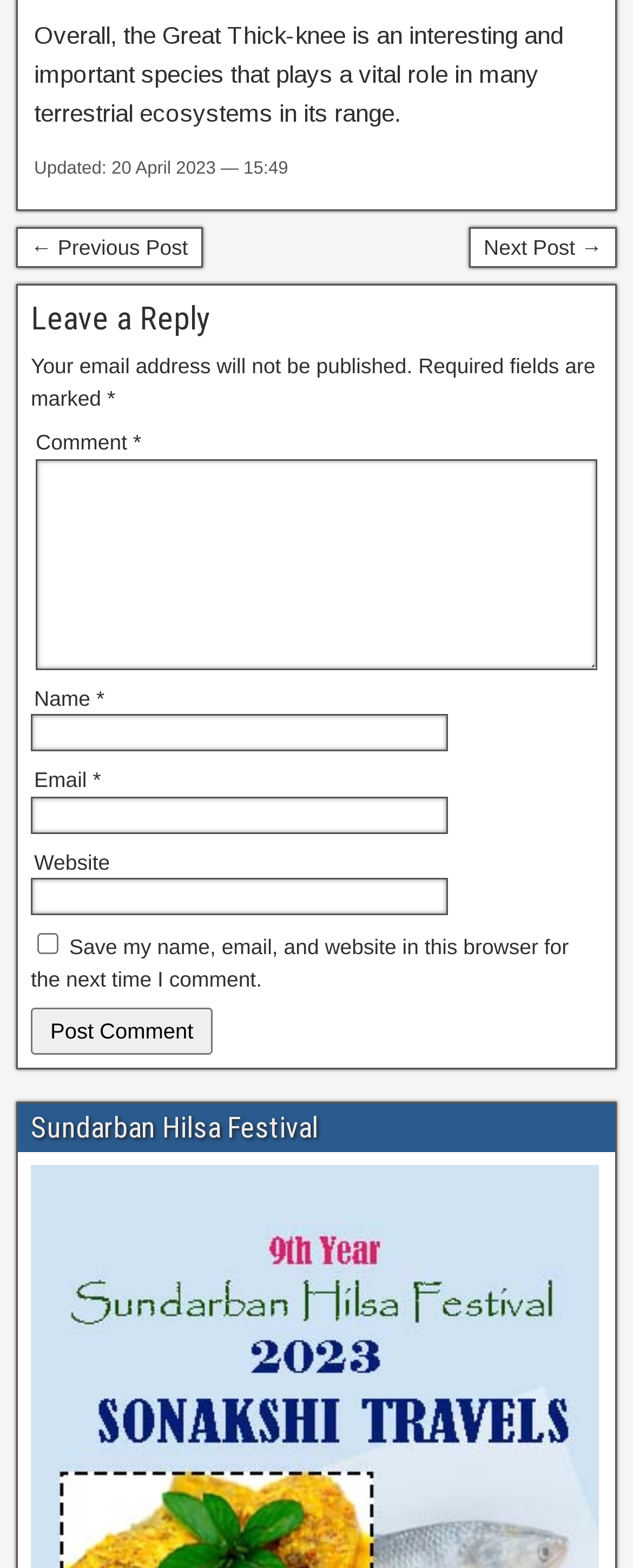What is the title of the previous post?
Please provide a single word or phrase based on the screenshot.

Not specified